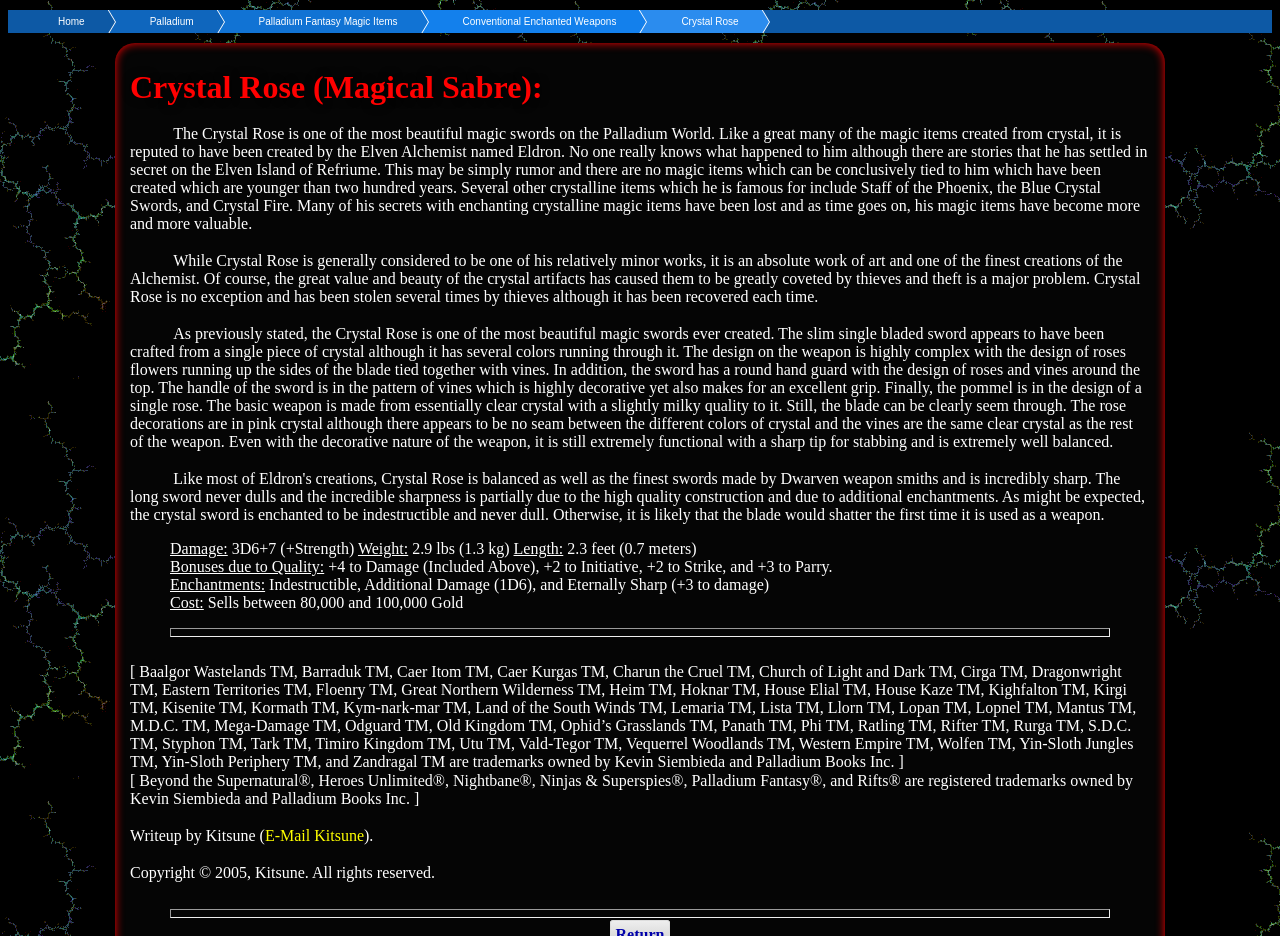Extract the main heading text from the webpage.

Crystal Rose (Magical Sabre):